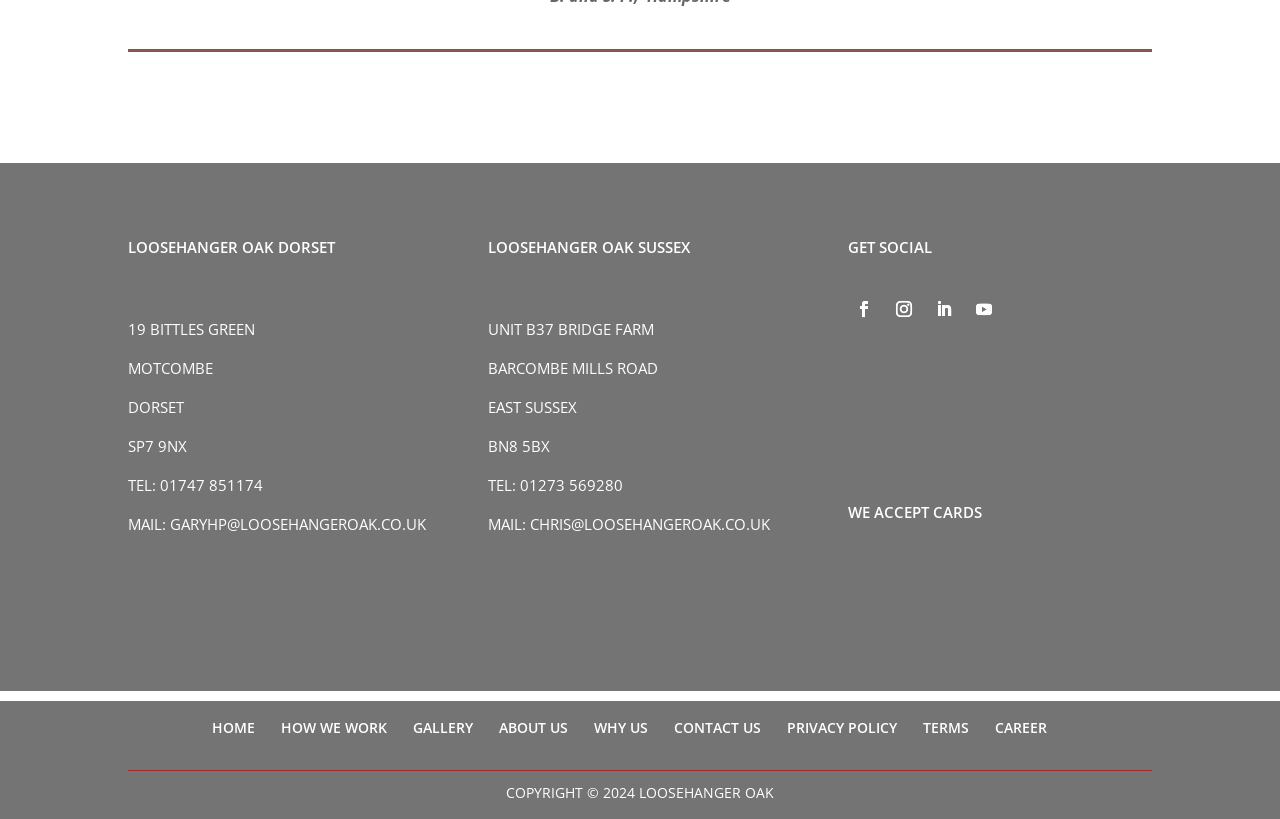What is the postcode of Loosehanger Oak in Sussex?
Please answer the question with as much detail and depth as you can.

I found the postcode by looking at the contact information section for Loosehanger Oak in Sussex, which is located above the address 'Unit B37 Bridge Farm, Barcombe Mills Road, East Sussex'.